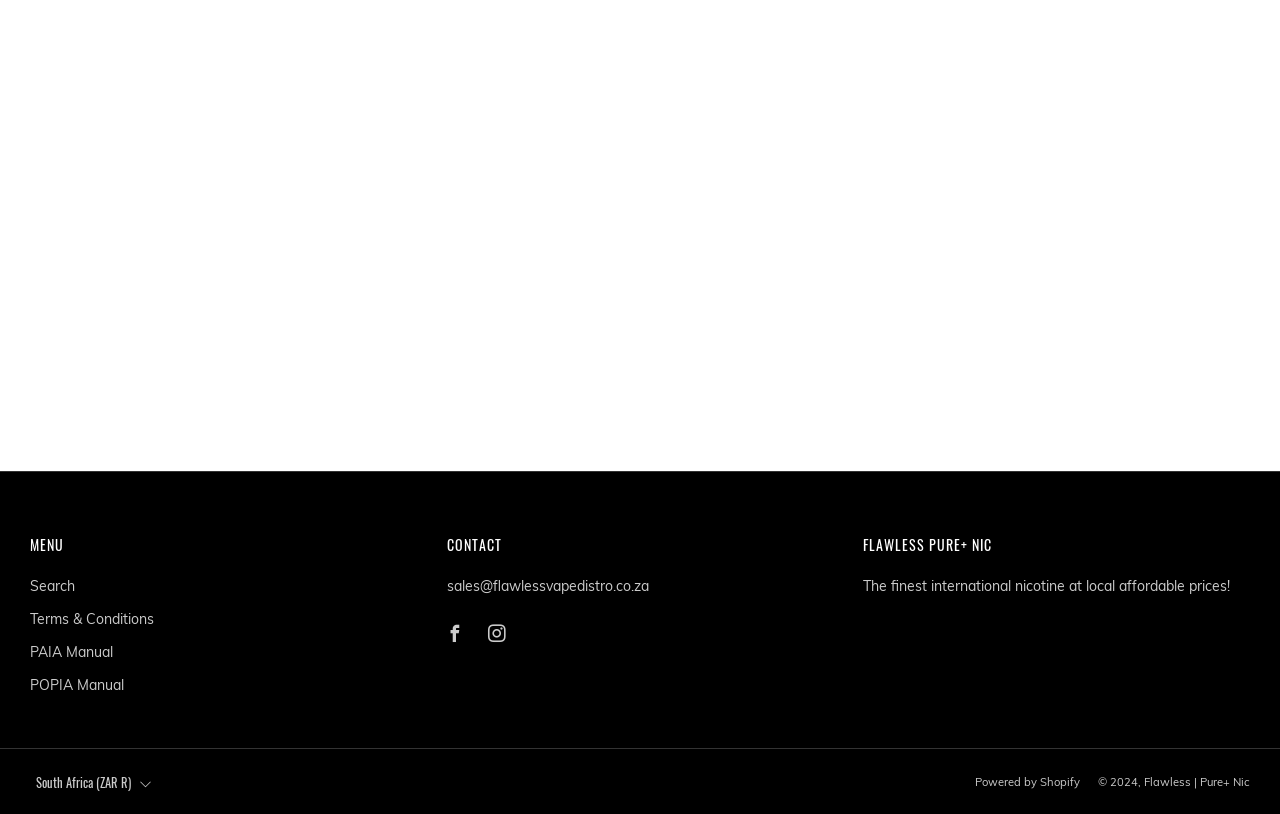What is the name of the product shown?
Using the image, provide a detailed and thorough answer to the question.

The product name is obtained from the image description at the top of the webpage, which is 'PURE+ Freebase Nicotine Shot Additive 10ml'.